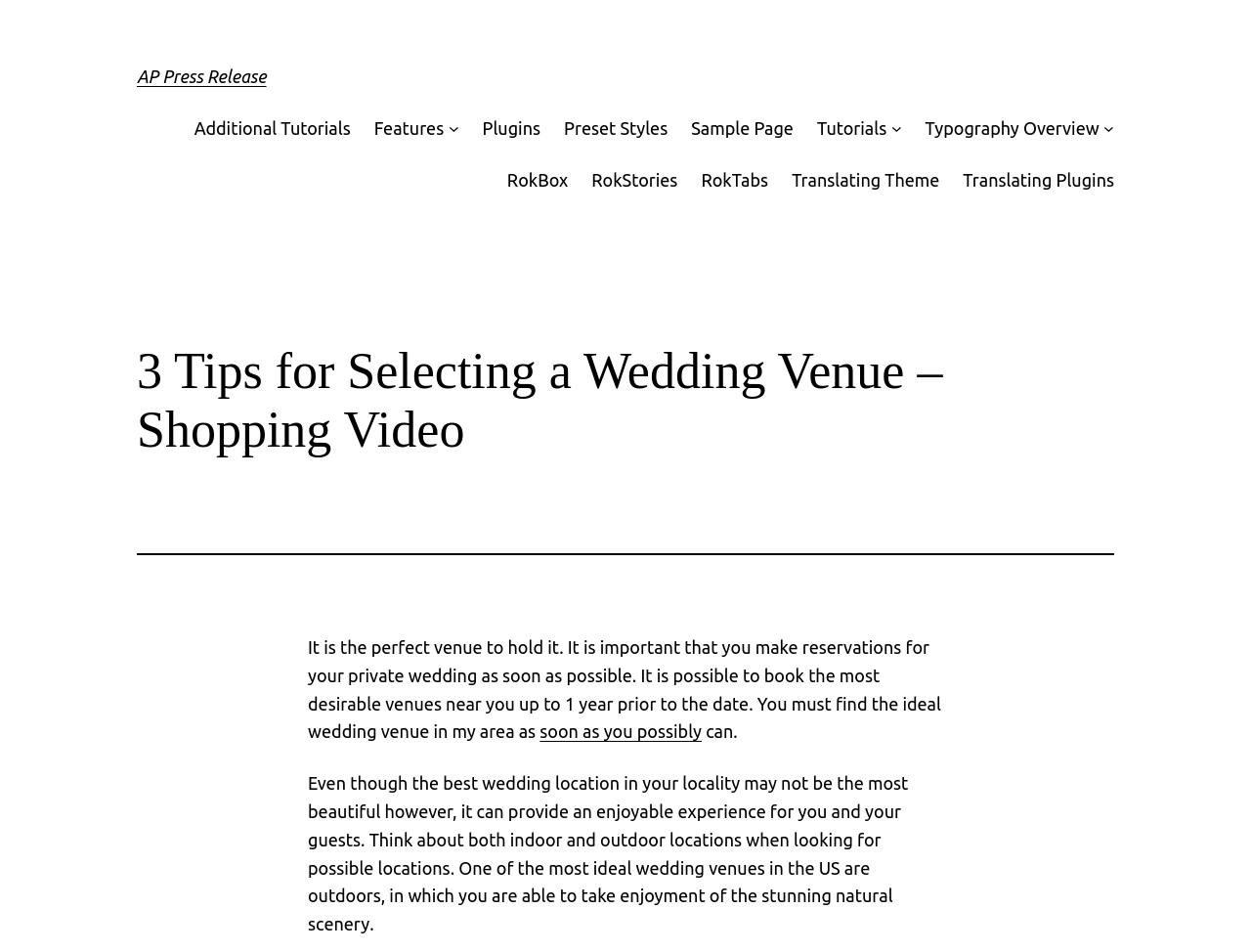Please specify the bounding box coordinates of the clickable region to carry out the following instruction: "Click 'AP Press Release'". The coordinates should be four float numbers between 0 and 1, in the format [left, top, right, bottom].

[0.109, 0.07, 0.213, 0.09]